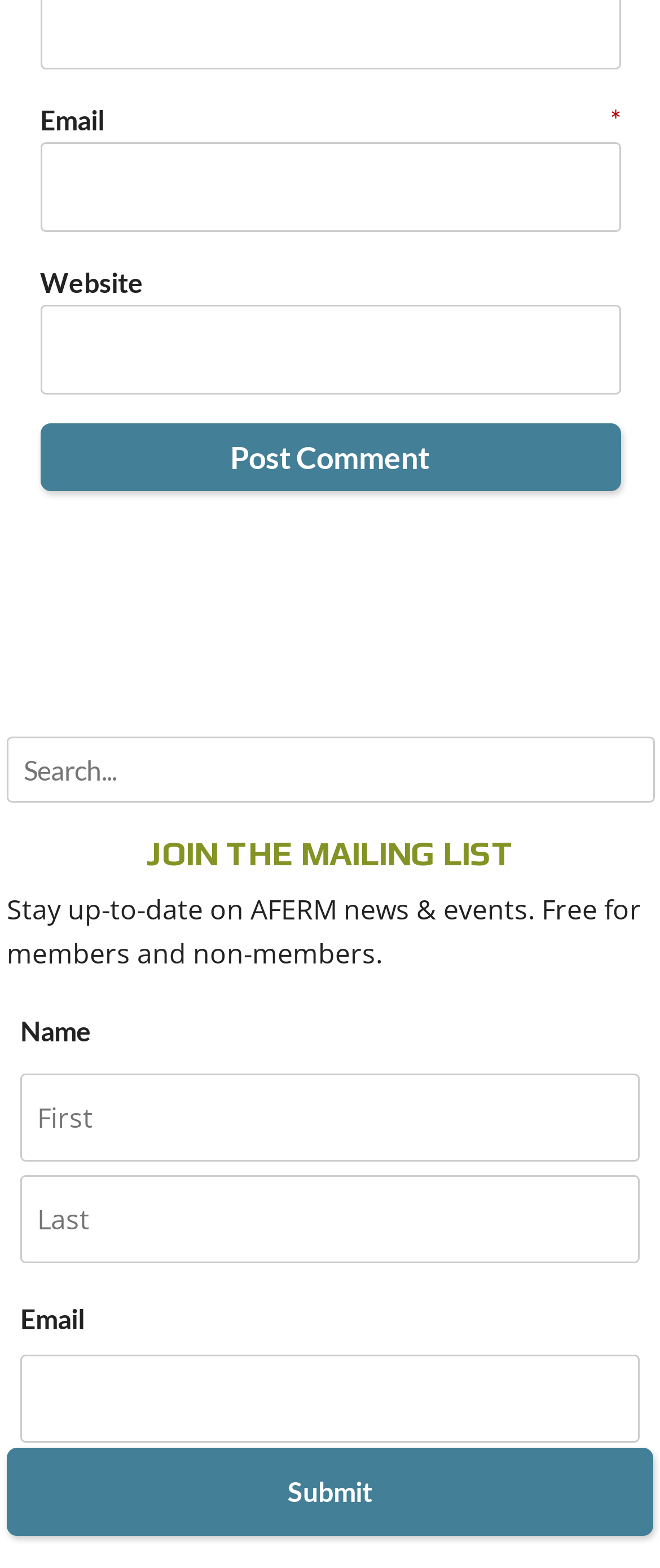What is the topic of the mailing list?
Please provide a single word or phrase as the answer based on the screenshot.

AFERM news & events